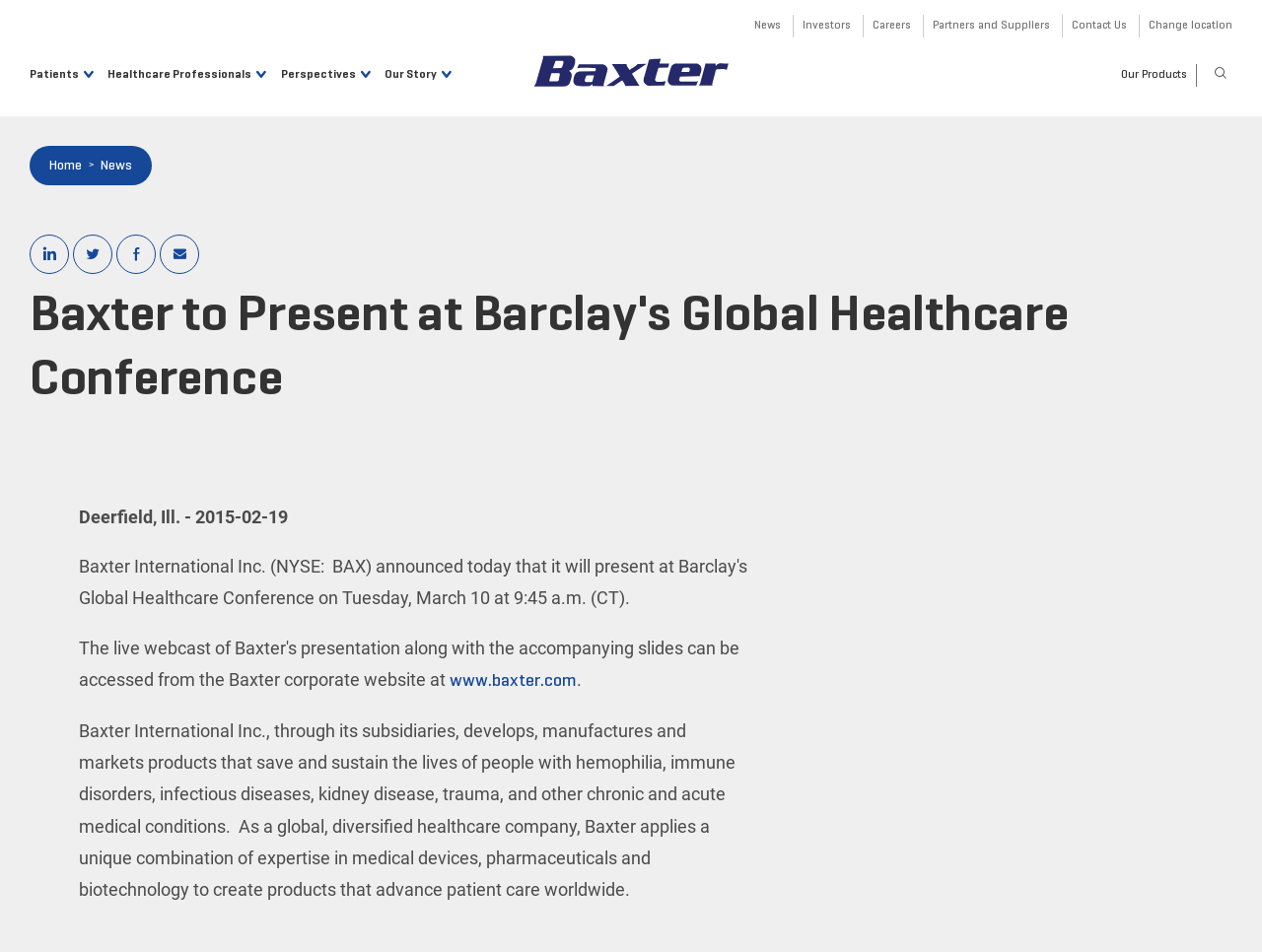What is the date of the event?
Look at the image and construct a detailed response to the question.

The question is asking about the date of the event. By looking at the time element '' with the text '2015-02-19', we can determine that the date of the event is 2015-02-19.